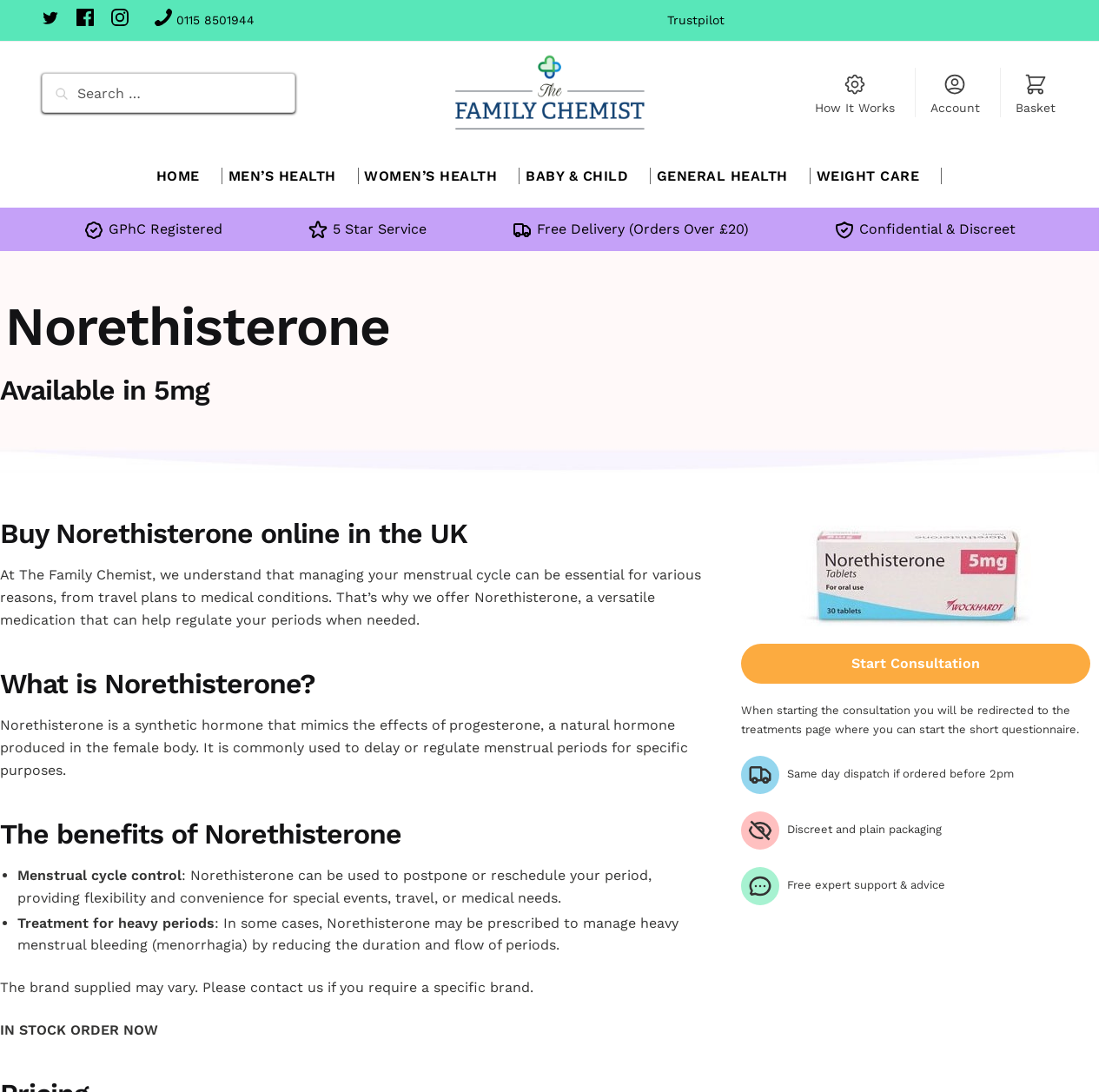Specify the bounding box coordinates (top-left x, top-left y, bottom-right x, bottom-right y) of the UI element in the screenshot that matches this description: Confidential & Discreet

[0.75, 0.193, 0.913, 0.208]